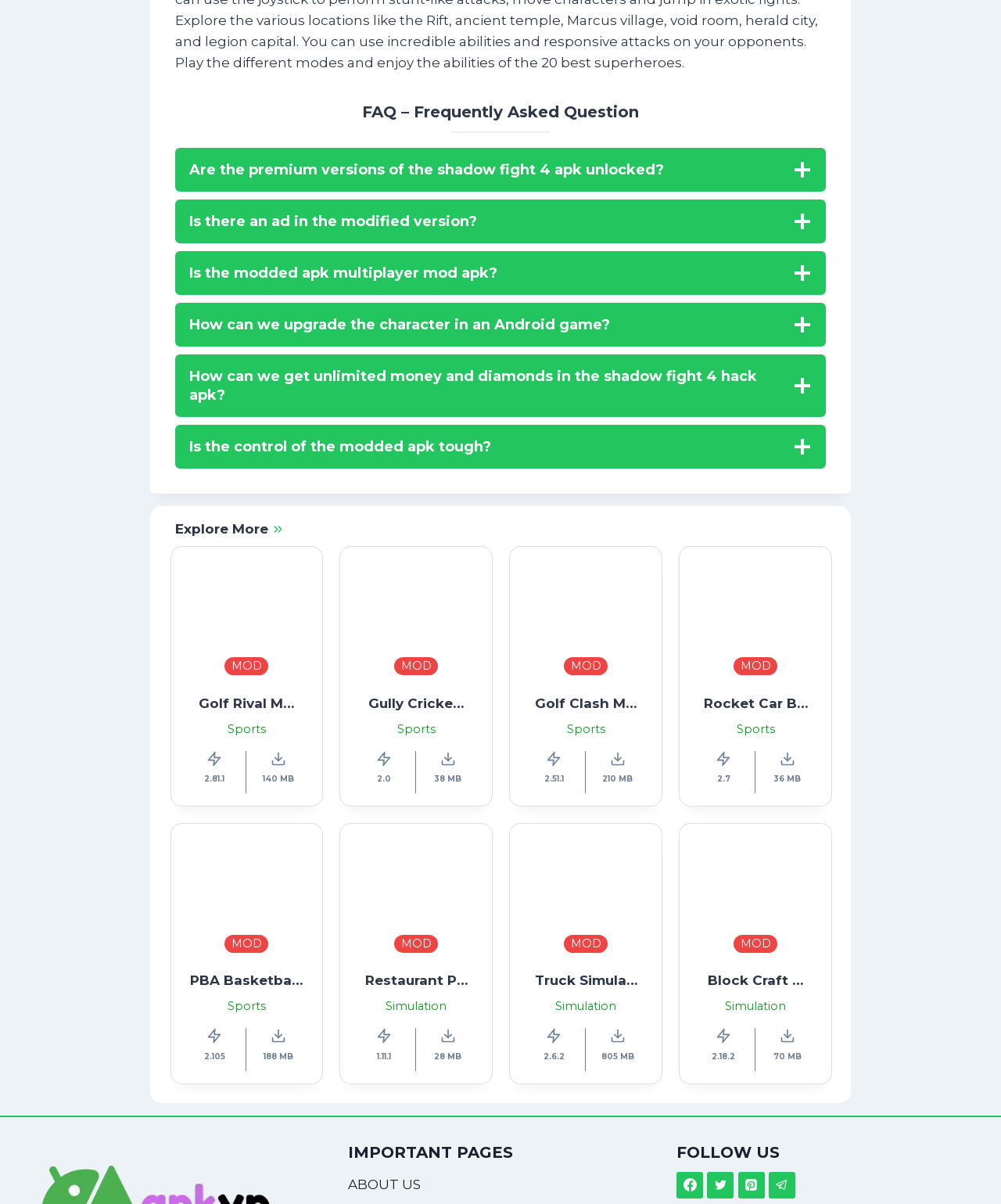Determine the bounding box coordinates of the region that needs to be clicked to achieve the task: "Click on the 'Are the premium versions of the shadow fight 4 apk unlocked?' button".

[0.175, 0.123, 0.825, 0.159]